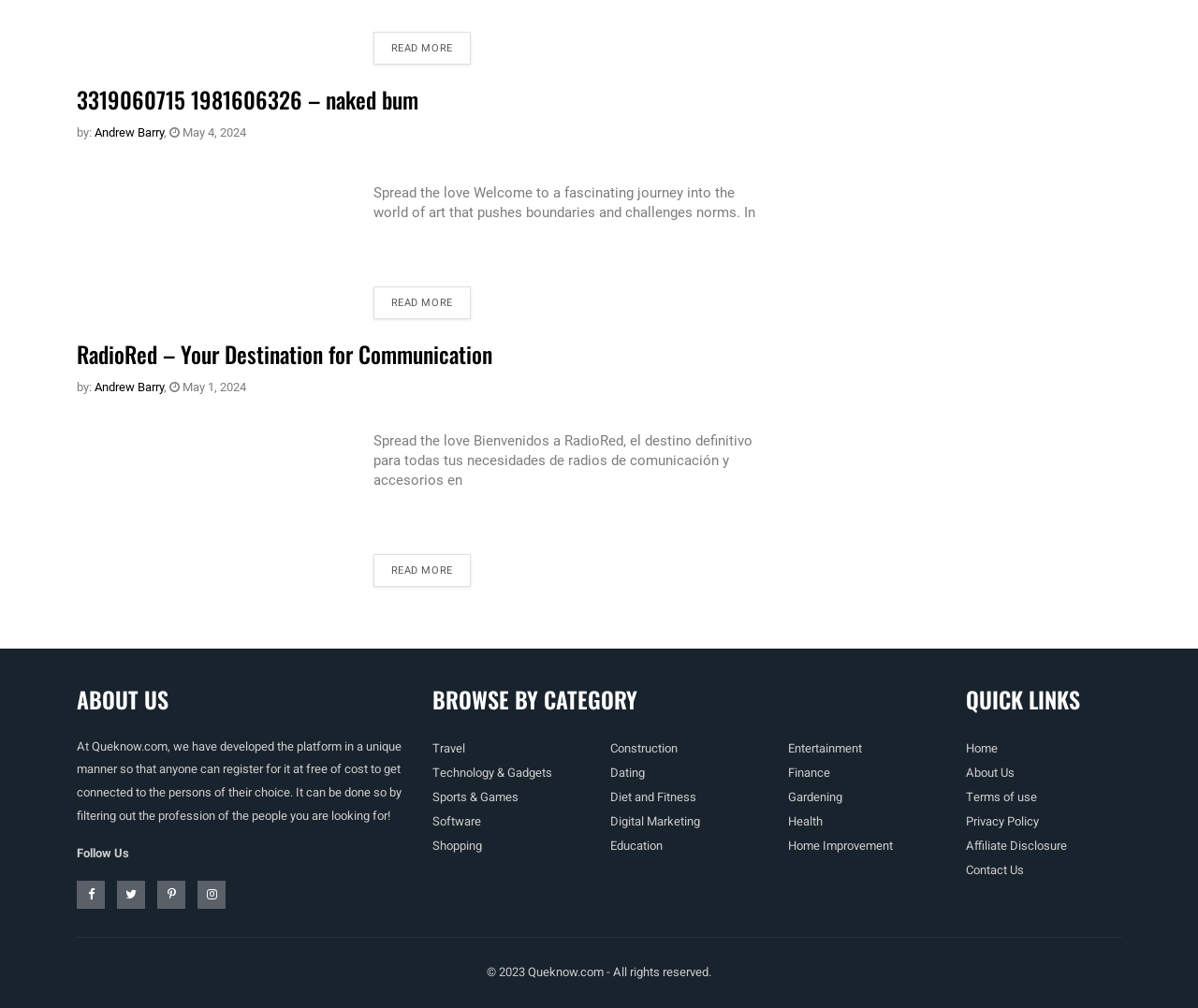Can you pinpoint the bounding box coordinates for the clickable element required for this instruction: "Read more about RadioRed – Your Destination for Communication"? The coordinates should be four float numbers between 0 and 1, i.e., [left, top, right, bottom].

[0.311, 0.284, 0.393, 0.317]